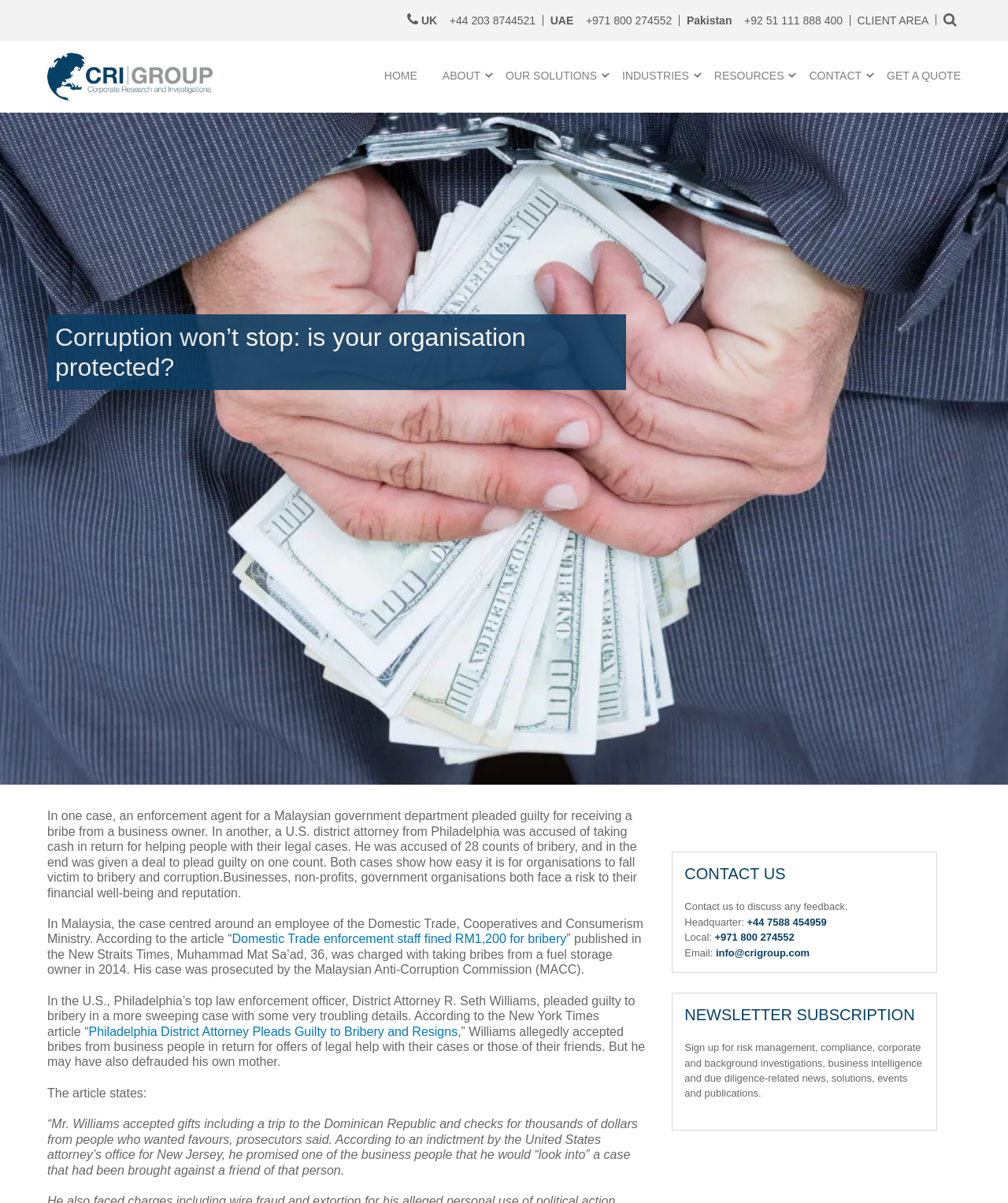Find the bounding box coordinates of the area to click in order to follow the instruction: "Click the 'CONTACT' link".

[0.803, 0.051, 0.855, 0.075]